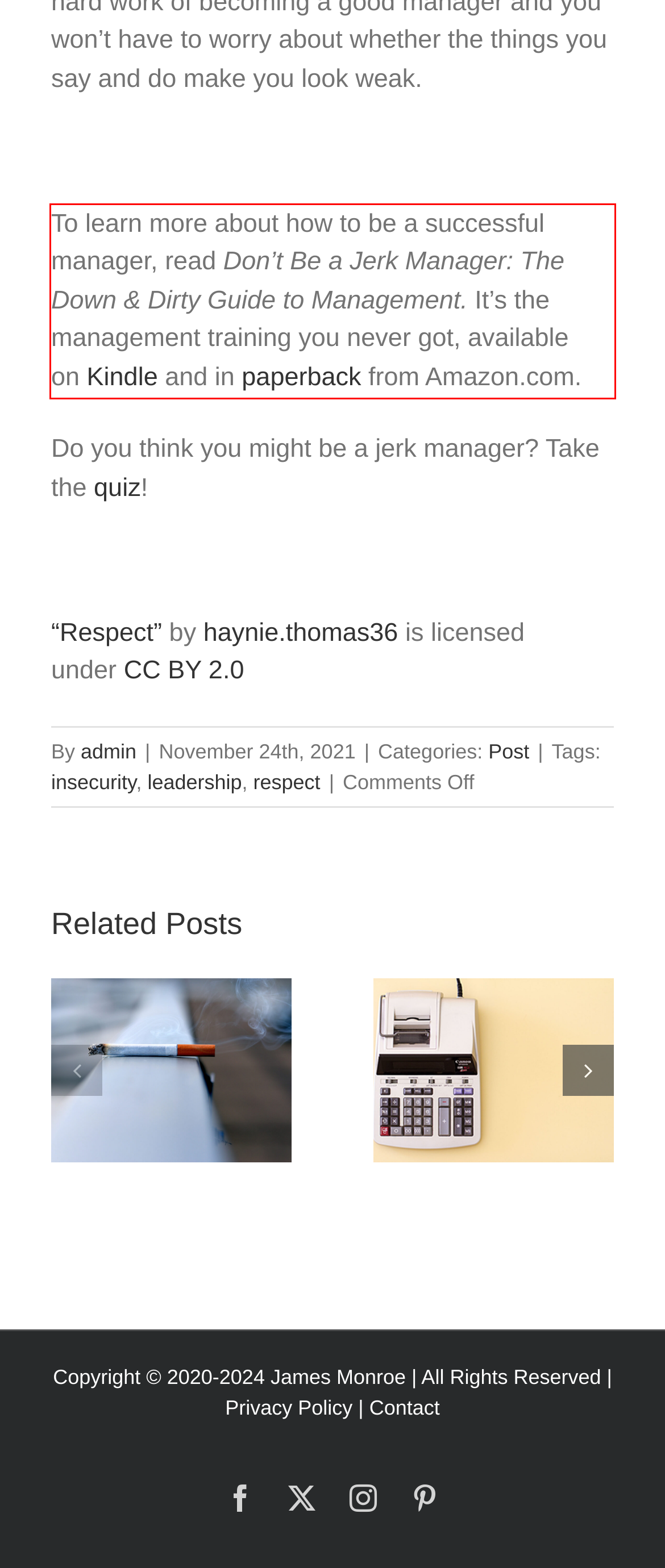Please identify the text within the red rectangular bounding box in the provided webpage screenshot.

To learn more about how to be a successful manager, read Don’t Be a Jerk Manager: The Down & Dirty Guide to Management. It’s the management training you never got, available on Kindle and in paperback from Amazon.com.